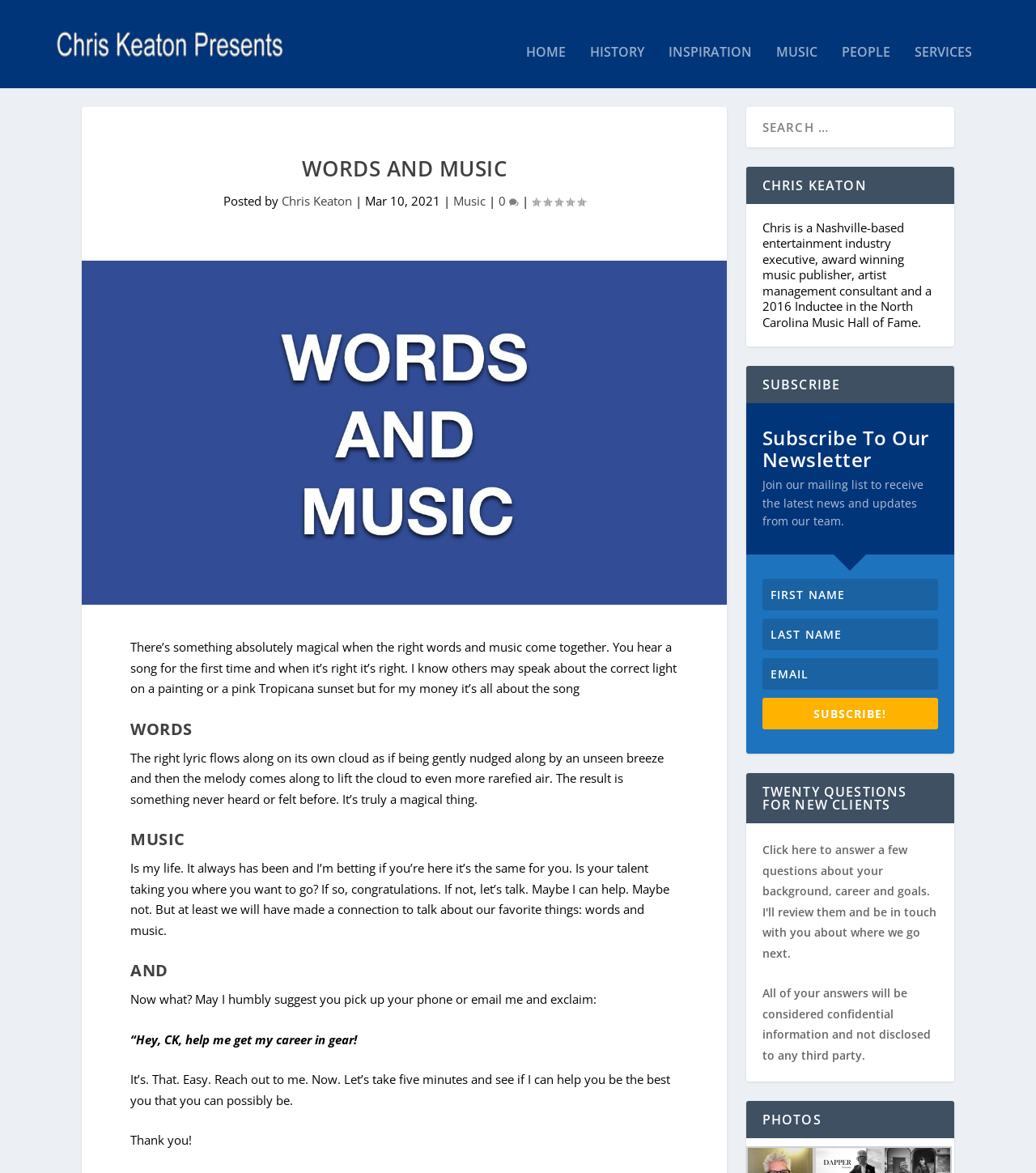Generate a detailed explanation of the webpage's features and information.

This webpage is about Chris Keaton, a Nashville-based entertainment industry executive, award-winning music publisher, artist management consultant, and a 2016 Inductee in the North Carolina Music Hall of Fame. At the top left, there is a link to Chris Keaton's profile, accompanied by a small image of him. 

To the right of Chris Keaton's profile link, there is a navigation menu with links to HOME, HISTORY, INSPIRATION, MUSIC, PEOPLE, and SERVICES. Below the navigation menu, there is a large heading "WORDS AND MUSIC" followed by a paragraph of text that discusses the magical combination of words and music. 

On the left side of the page, there is a large image related to "Words and Music". Below the image, there are three sections with headings "WORDS", "MUSIC", and "AND". Each section contains a paragraph of text that discusses the importance of words and music in the author's life and career. 

On the right side of the page, there is a search box at the top, followed by a heading "CHRIS KEATON" and a brief bio of Chris Keaton. Below the bio, there are three sections with headings "SUBSCRIBE", "TWENTY QUESTIONS FOR NEW CLIENTS", and "PHOTOS". The "SUBSCRIBE" section contains a form to join a mailing list, the "TWENTY QUESTIONS FOR NEW CLIENTS" section contains a link to answer questions about one's background, career, and goals, and the "PHOTOS" section is empty.